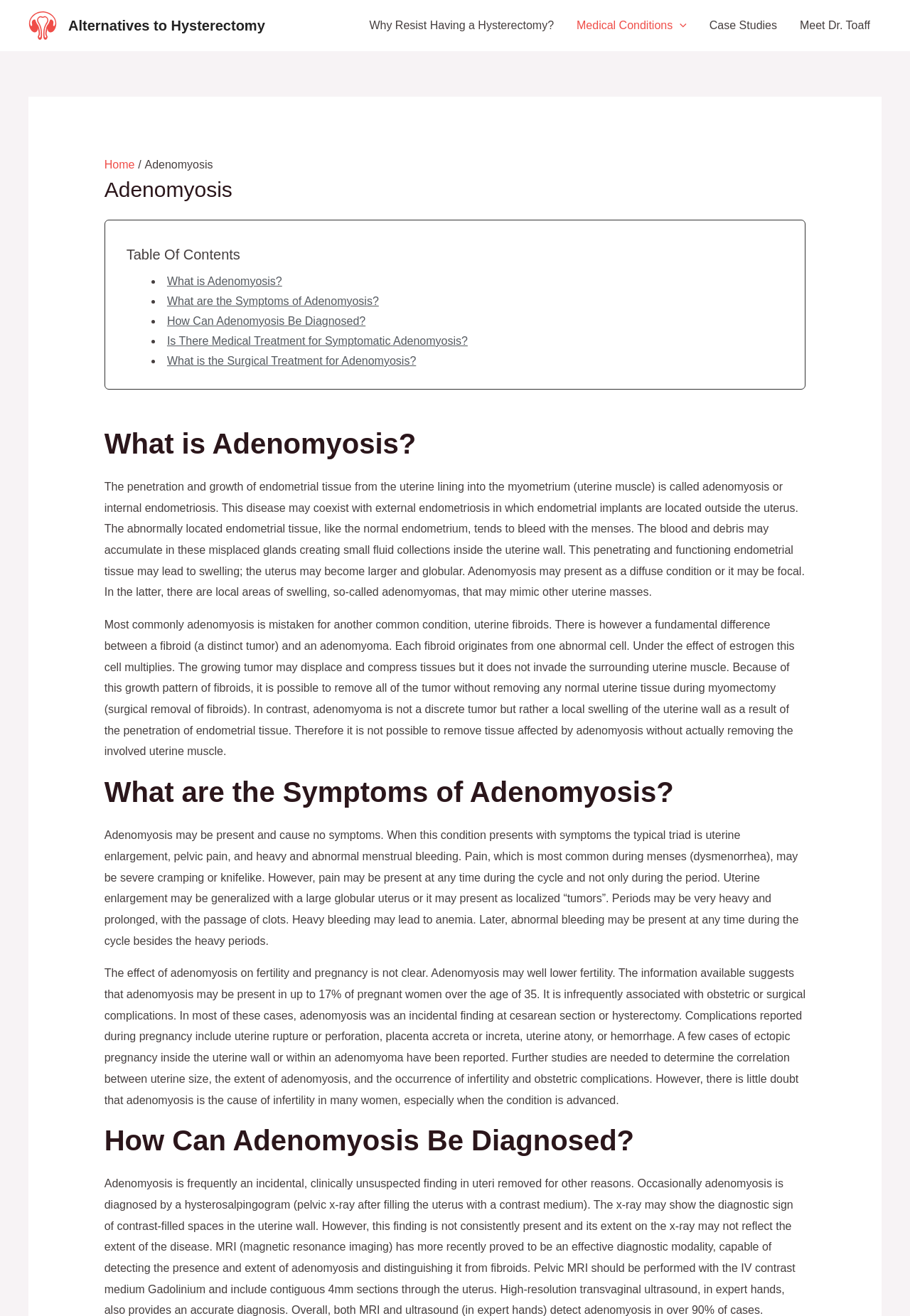Determine the bounding box coordinates for the UI element matching this description: "Case Studies".

[0.767, 0.006, 0.866, 0.033]